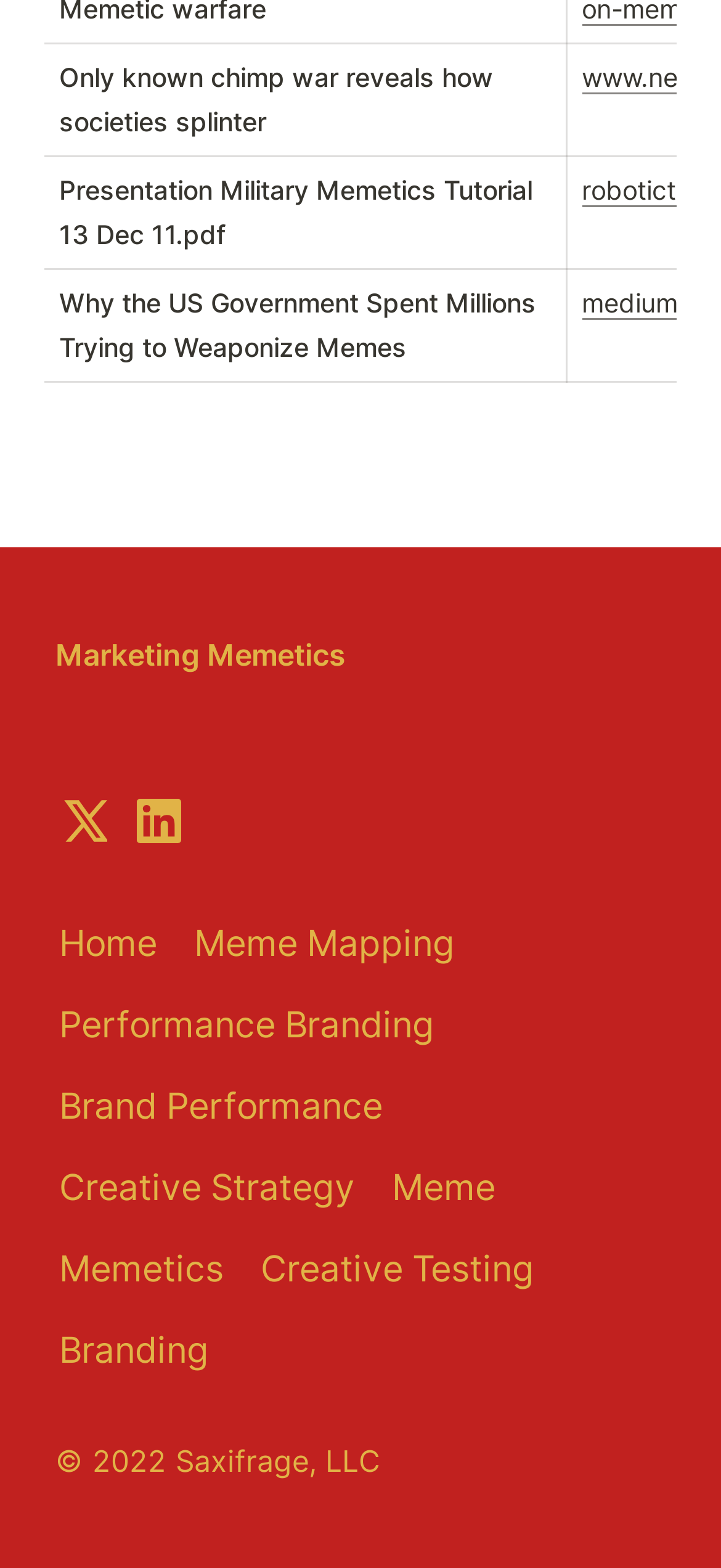Identify the bounding box coordinates of the area that should be clicked in order to complete the given instruction: "Click on 'Home'". The bounding box coordinates should be four float numbers between 0 and 1, i.e., [left, top, right, bottom].

[0.077, 0.585, 0.223, 0.618]